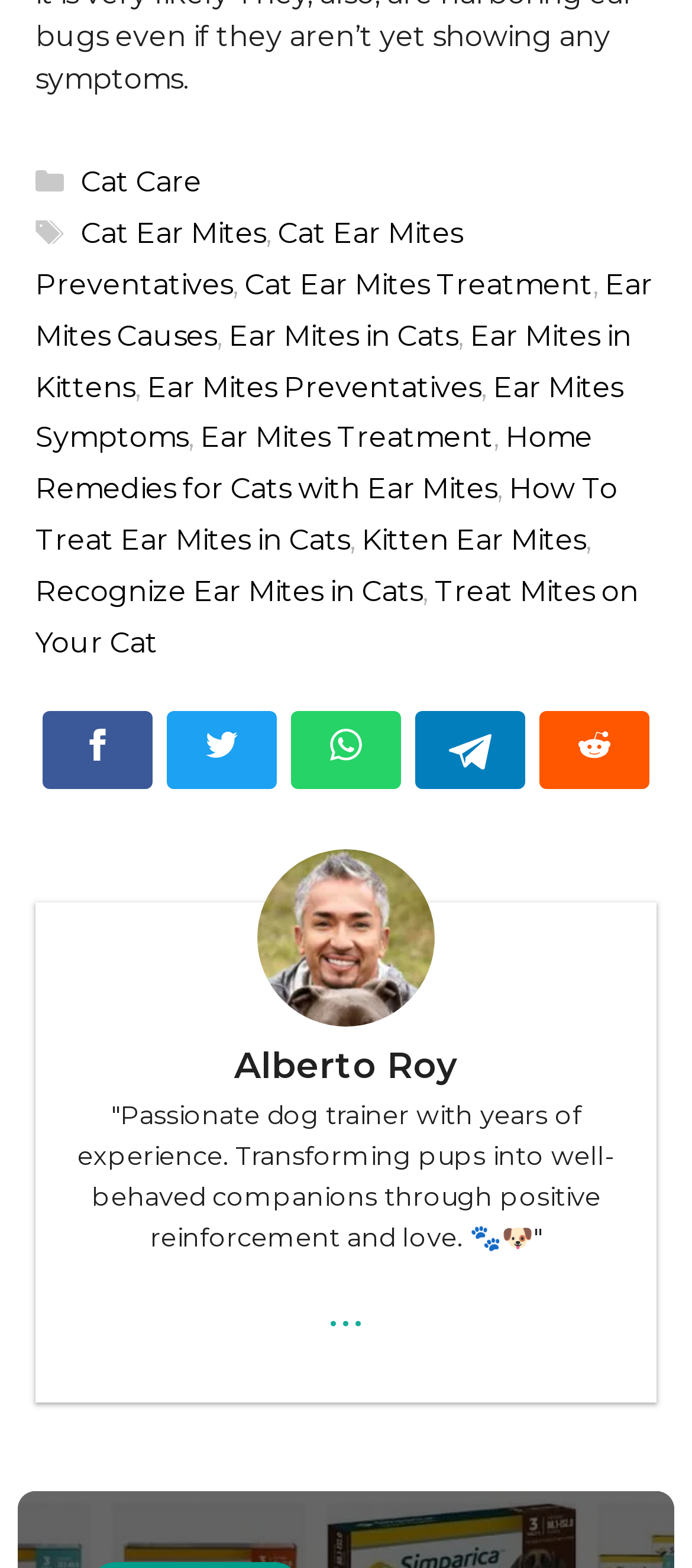Specify the bounding box coordinates of the element's area that should be clicked to execute the given instruction: "Click on the 'Cat Care' link". The coordinates should be four float numbers between 0 and 1, i.e., [left, top, right, bottom].

[0.117, 0.106, 0.291, 0.127]